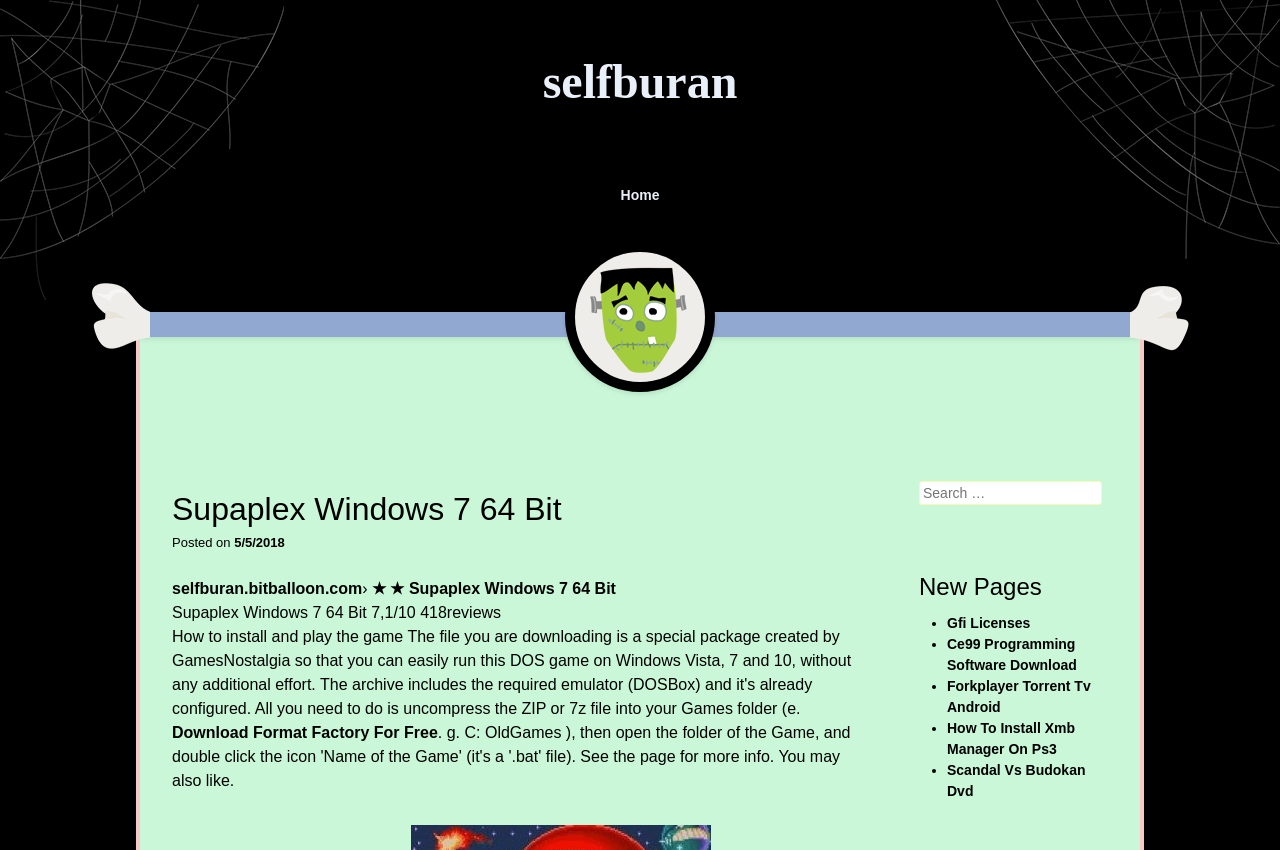Determine the bounding box coordinates for the element that should be clicked to follow this instruction: "Download Format Factory For Free". The coordinates should be given as four float numbers between 0 and 1, in the format [left, top, right, bottom].

[0.134, 0.851, 0.342, 0.871]